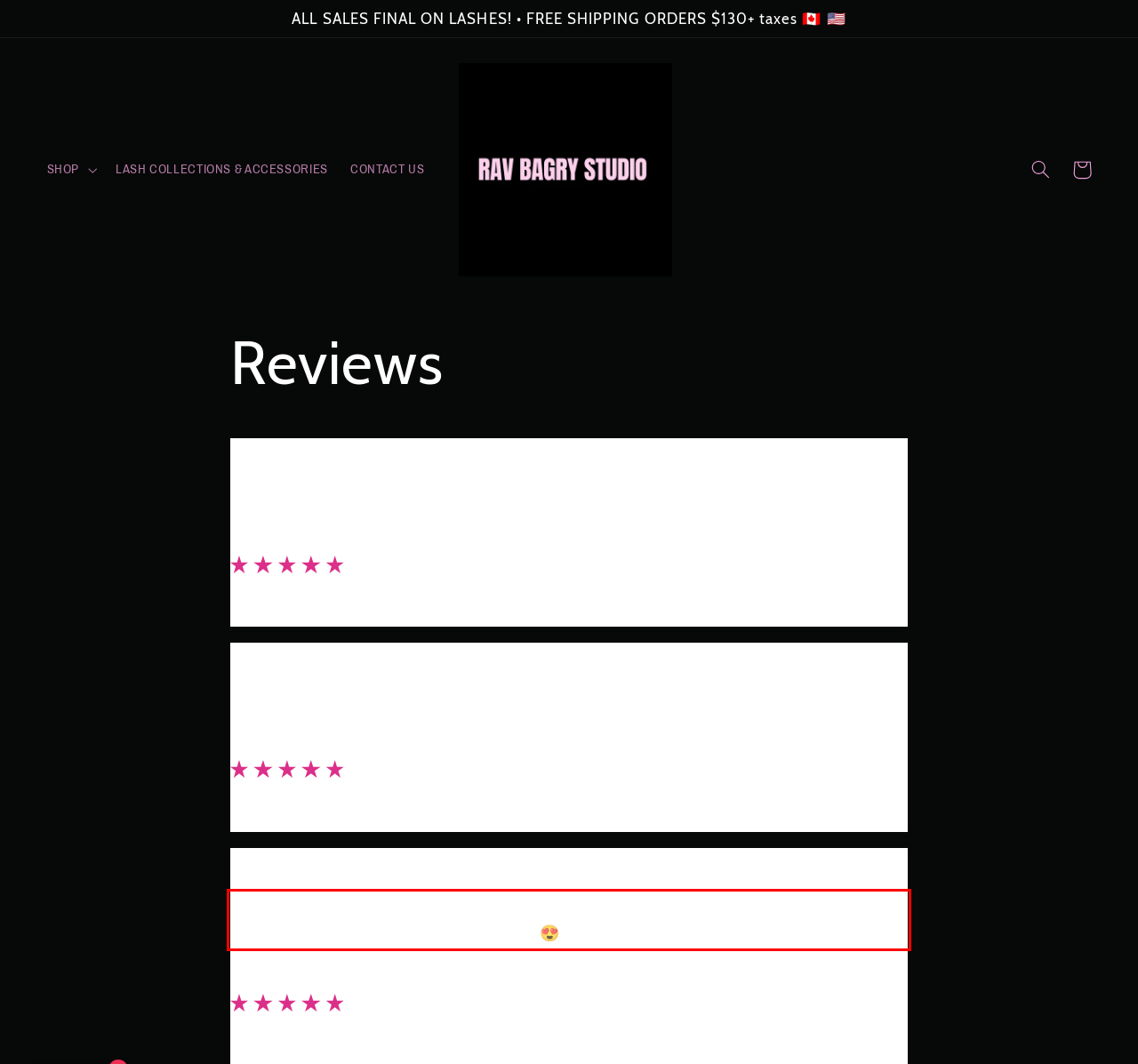You are presented with a screenshot containing a red rectangle. Extract the text found inside this red bounding box.

Guys, these lashes are the bestI bought 6 of them!! I'm absolutely in love with them. I currently bought Zoey and Vegas lashes excited to try these new lashes 😍♥️